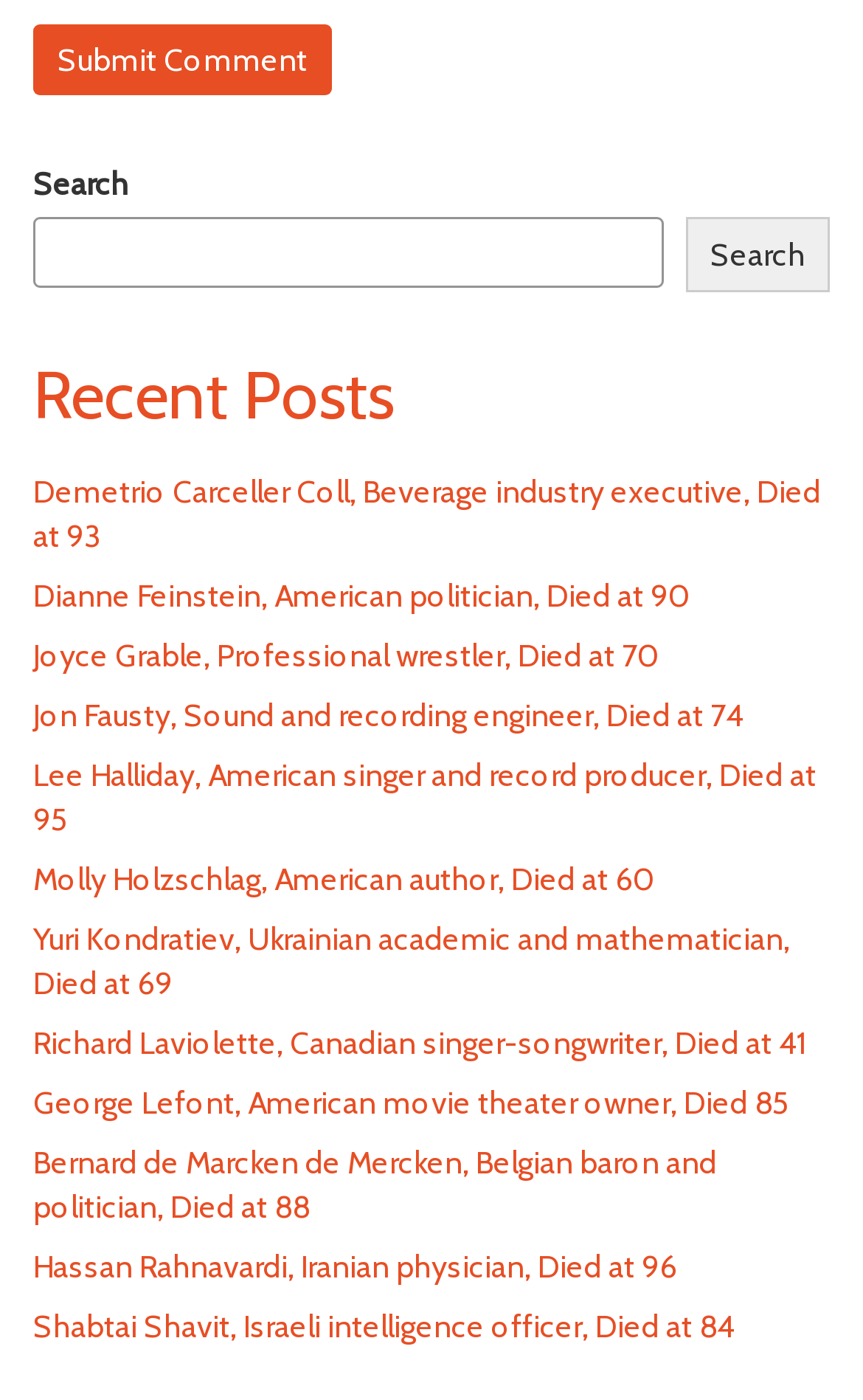Use a single word or phrase to respond to the question:
What can be done in the search box?

Search